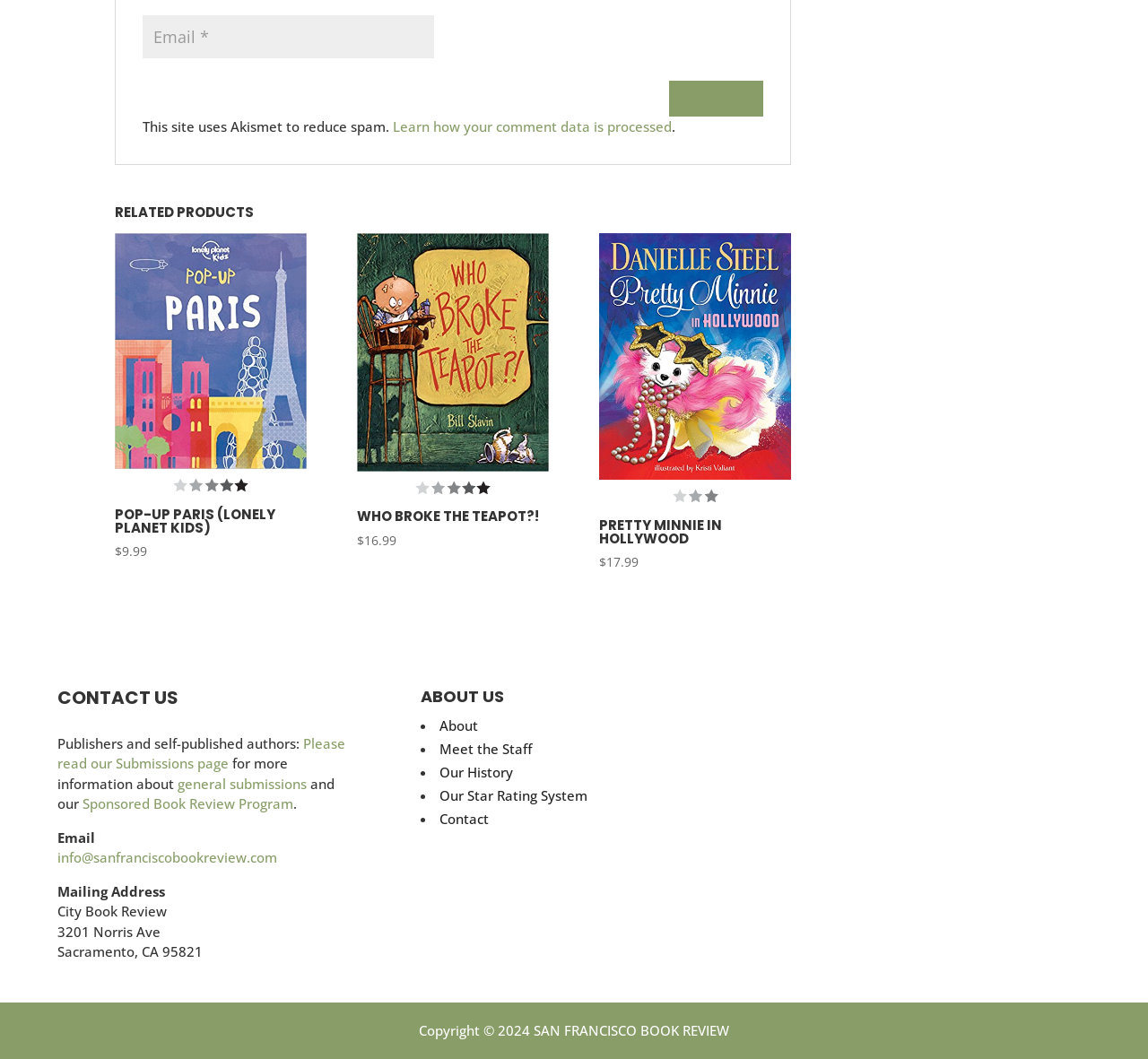Determine the bounding box coordinates for the area that should be clicked to carry out the following instruction: "Click on the 'Together Duke' link".

None